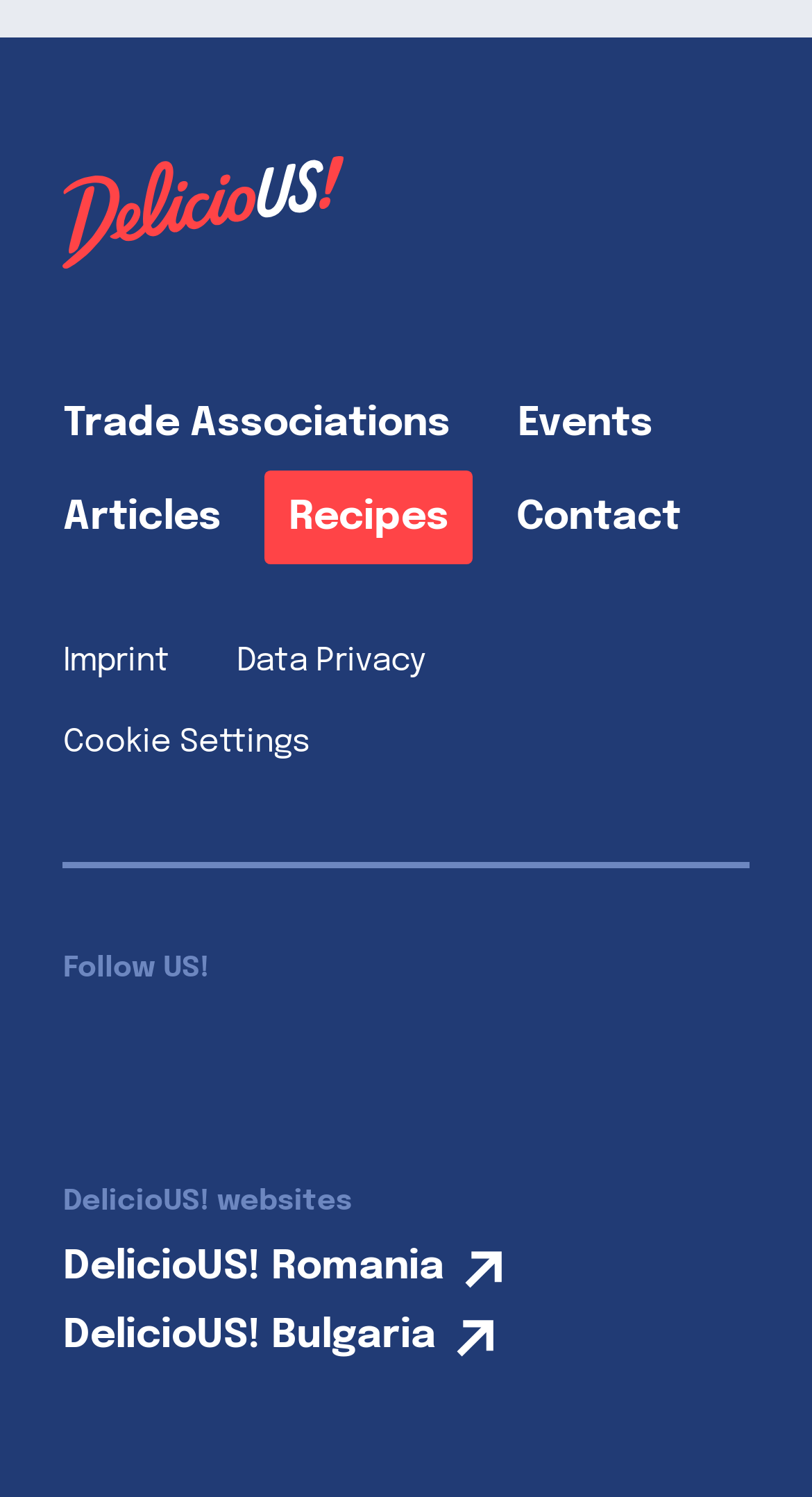Please specify the bounding box coordinates of the region to click in order to perform the following instruction: "Click DelicioUS Logo".

[0.078, 0.104, 0.424, 0.19]